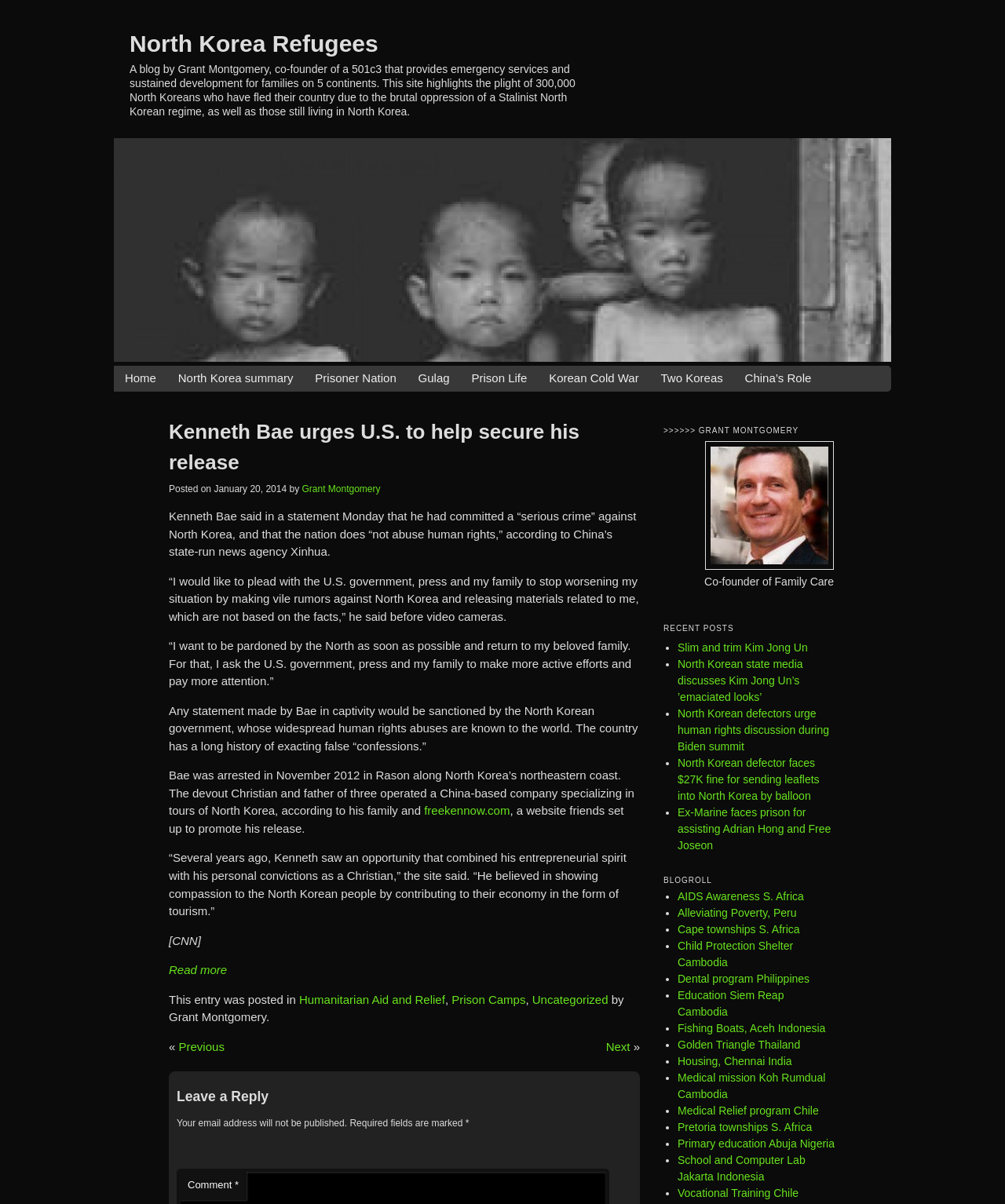Ascertain the bounding box coordinates for the UI element detailed here: "Next". The coordinates should be provided as [left, top, right, bottom] with each value being a float between 0 and 1.

[0.603, 0.864, 0.627, 0.875]